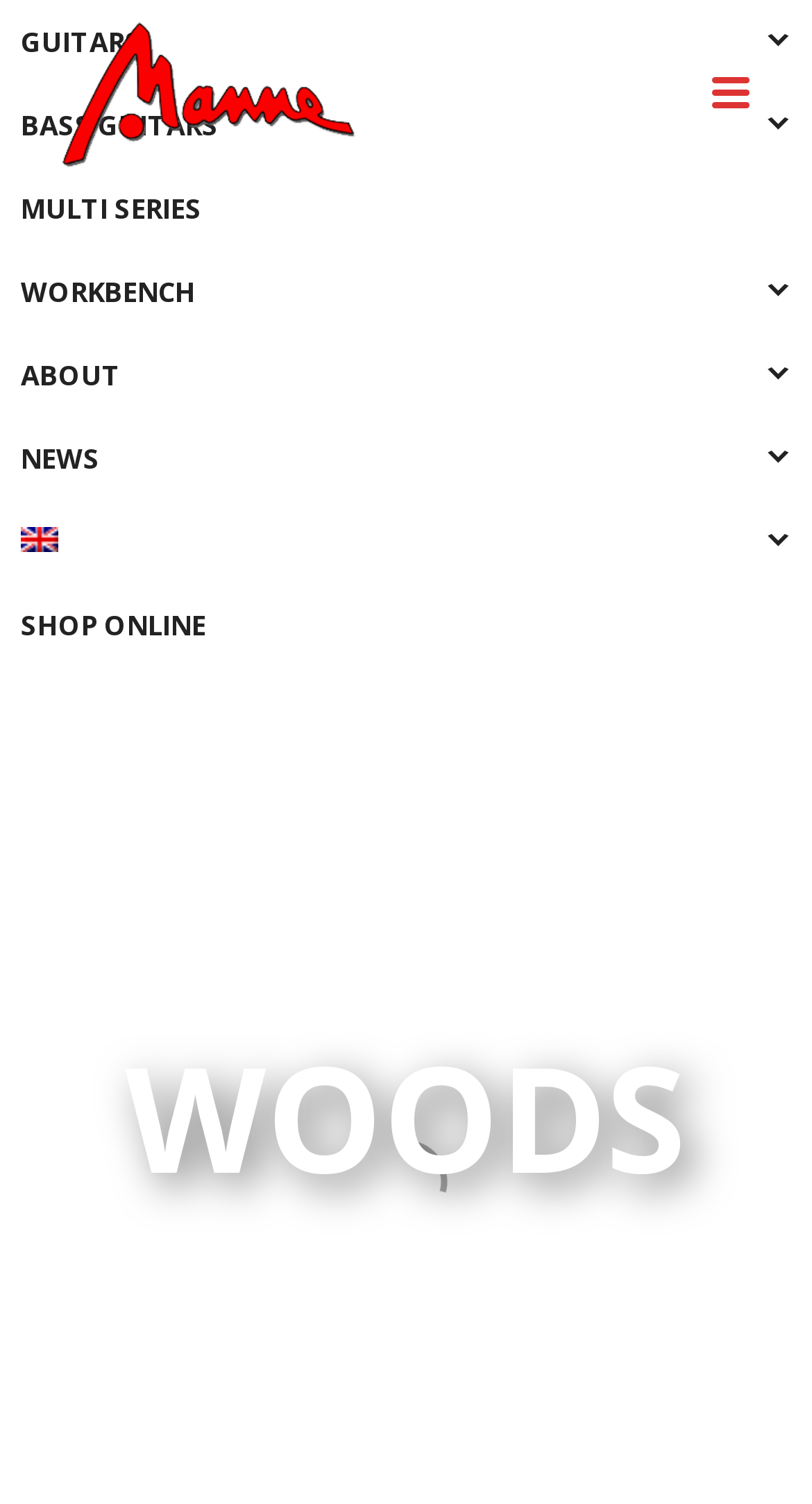Determine the bounding box coordinates for the UI element described. Format the coordinates as (top-left x, top-left y, bottom-right x, bottom-right y) and ensure all values are between 0 and 1. Element description: Guitars

[0.0, 0.0, 1.0, 0.055]